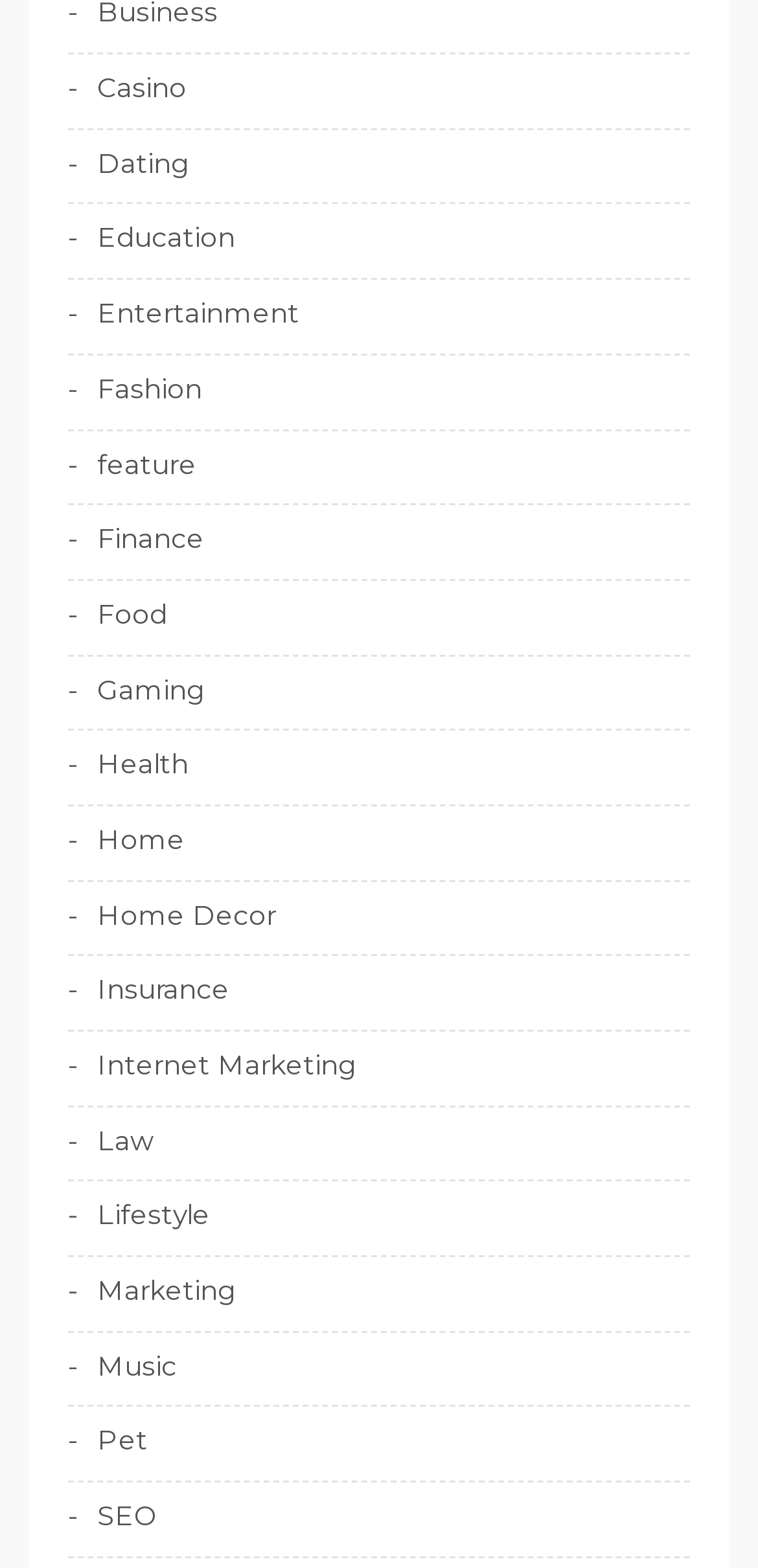Use a single word or phrase to answer the following:
How many categories start with the letter 'H'?

2